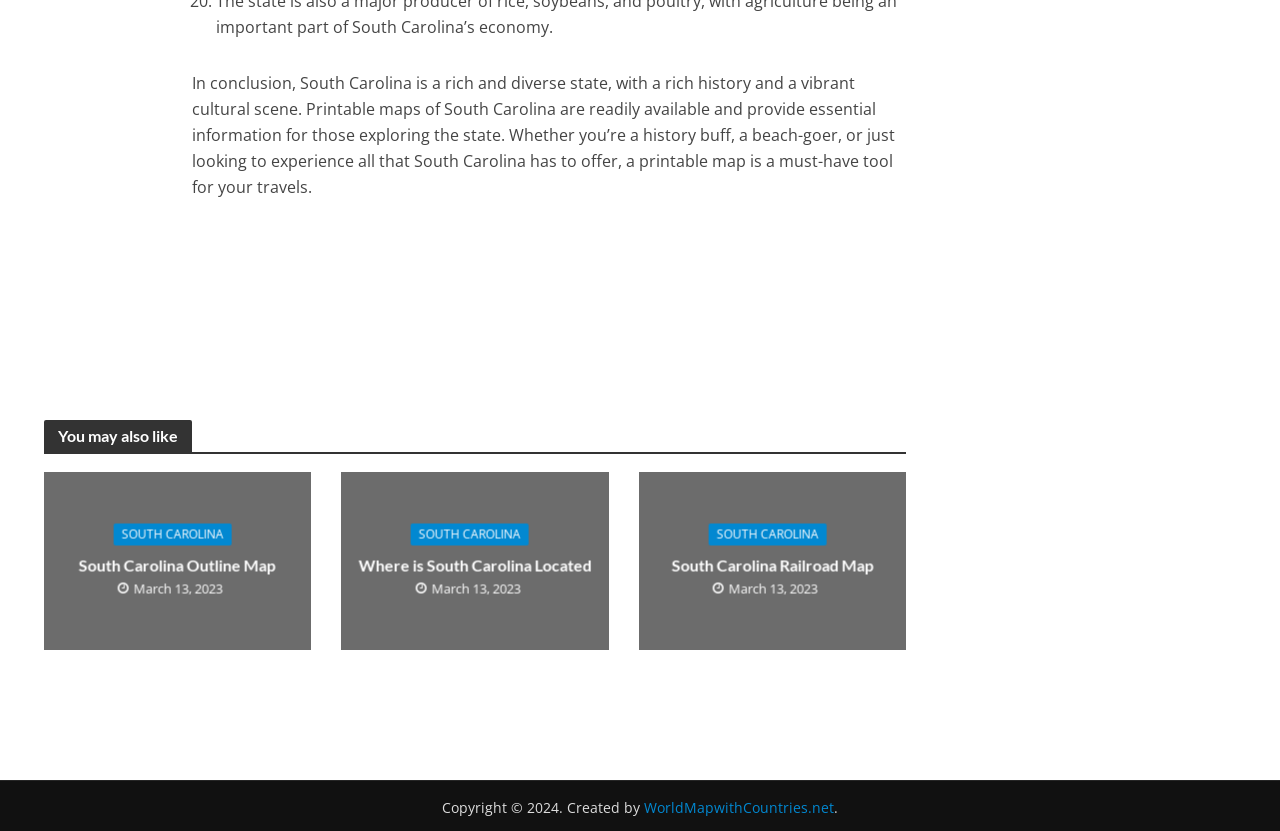What type of maps are available?
Kindly answer the question with as much detail as you can.

The website provides printable maps, as indicated by the text 'Printable maps of South Carolina are readily available and provide essential information for those exploring the state.'